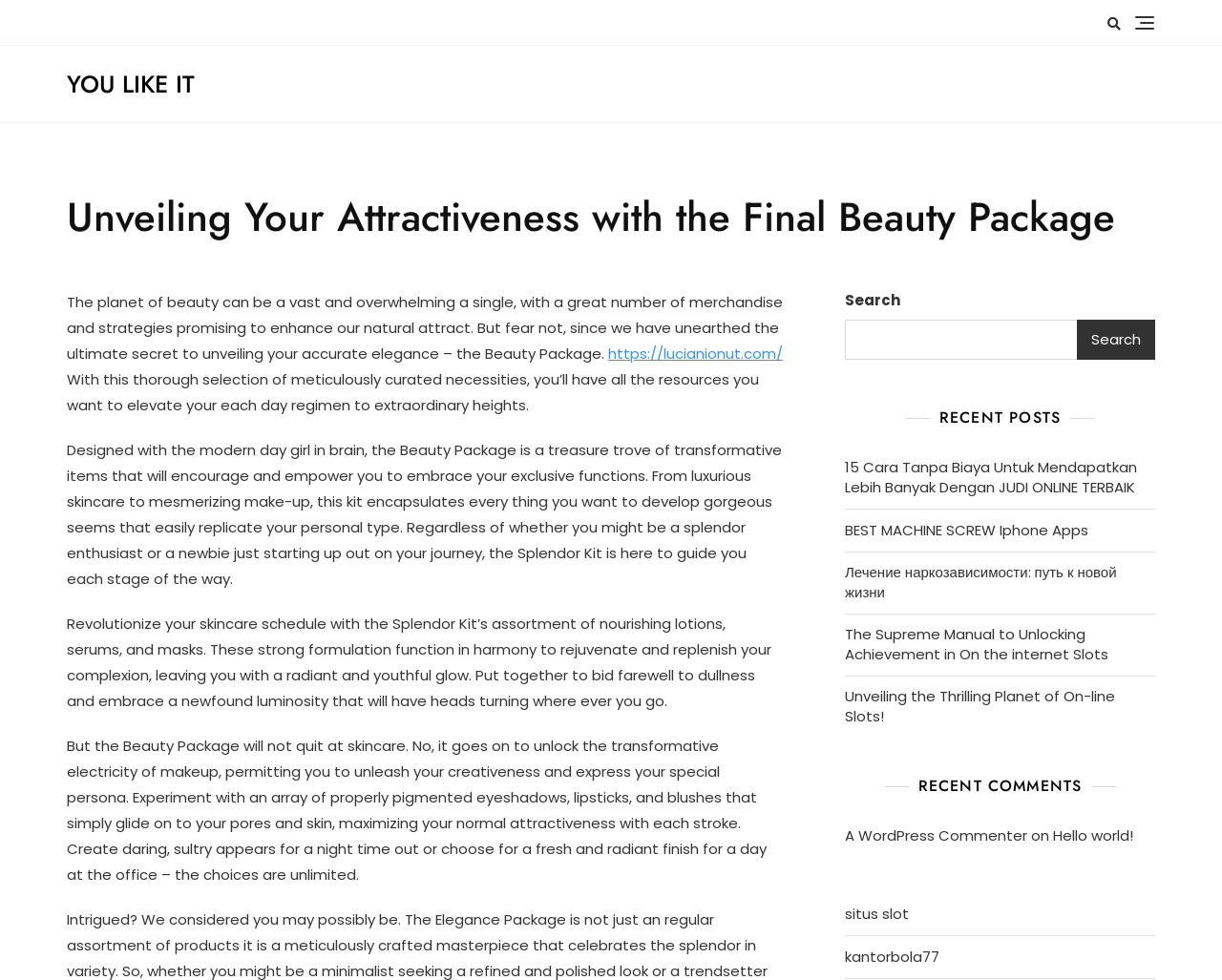Locate and extract the text of the main heading on the webpage.

Unveiling Your Attractiveness with the Final Beauty Package